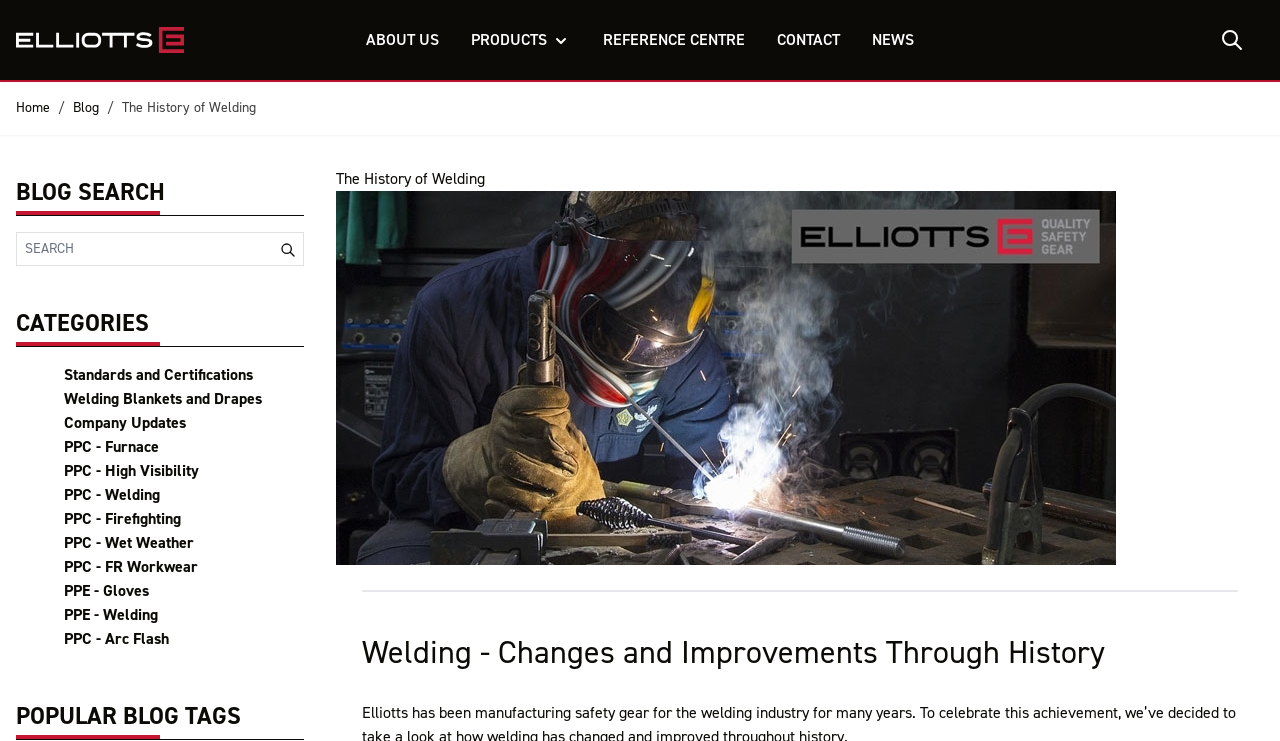What is the last link in the navigation breadcrumb?
Offer a detailed and exhaustive answer to the question.

I looked at the navigation breadcrumb and found that the last link is 'The History of Welding', which is the current page.